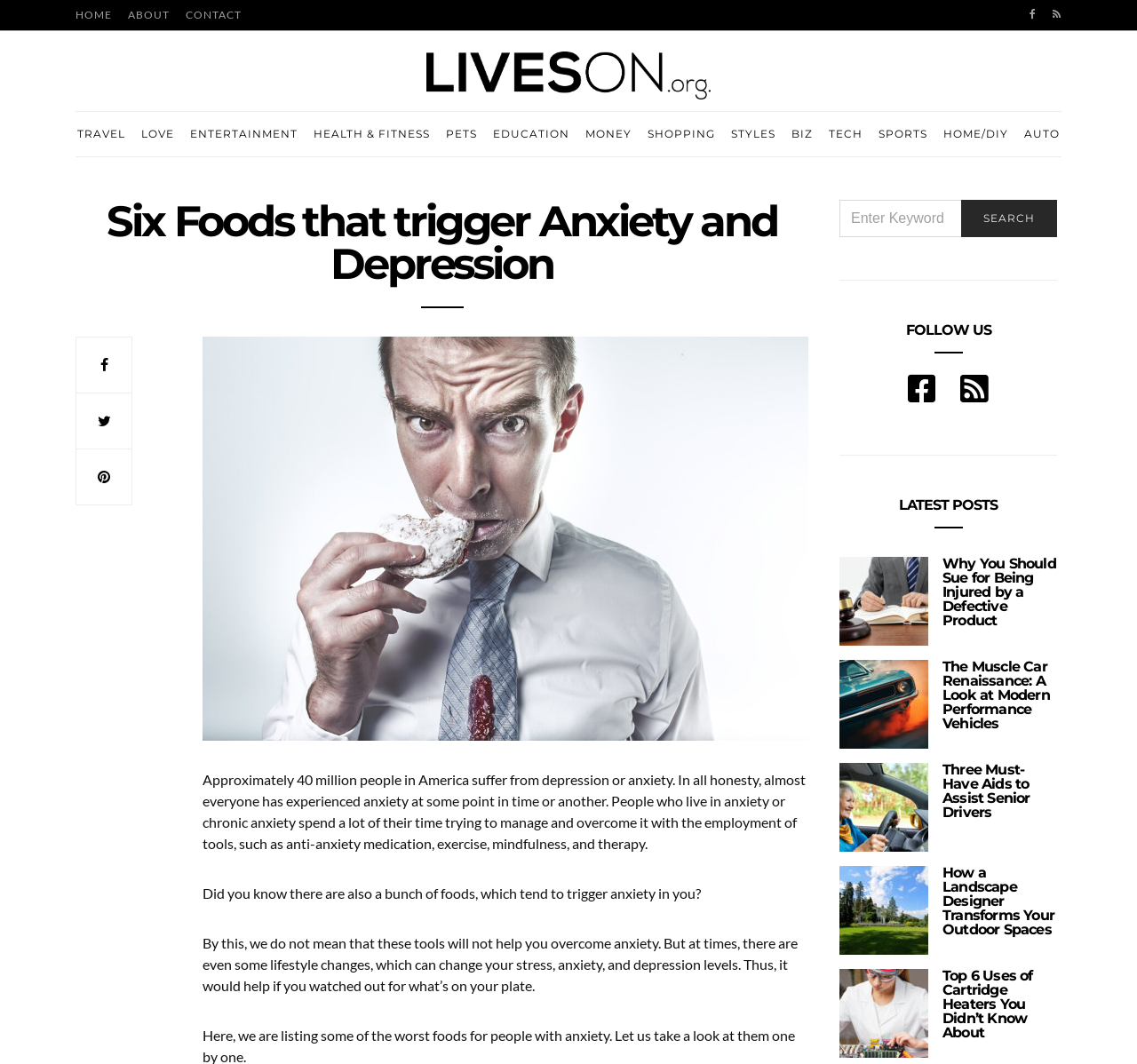How many main categories are there in the top navigation menu?
Look at the screenshot and give a one-word or phrase answer.

14